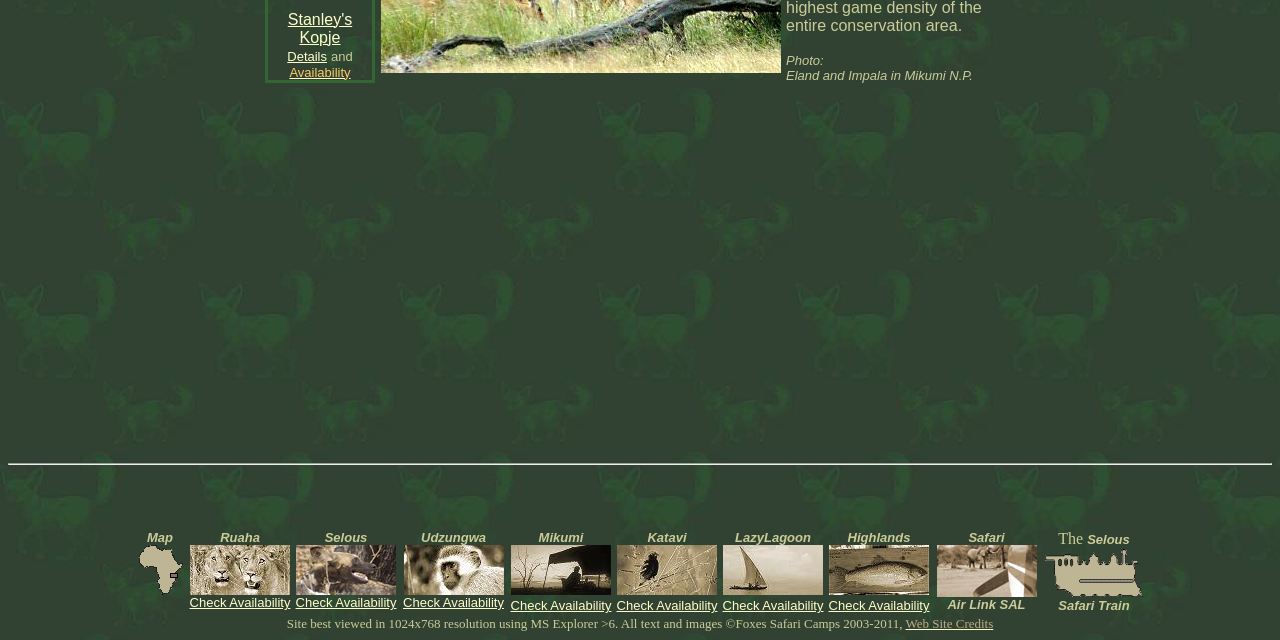Bounding box coordinates should be in the format (top-left x, top-left y, bottom-right x, bottom-right y) and all values should be floating point numbers between 0 and 1. Determine the bounding box coordinate for the UI element described as: Stanley's Kopje Details

[0.224, 0.02, 0.275, 0.099]